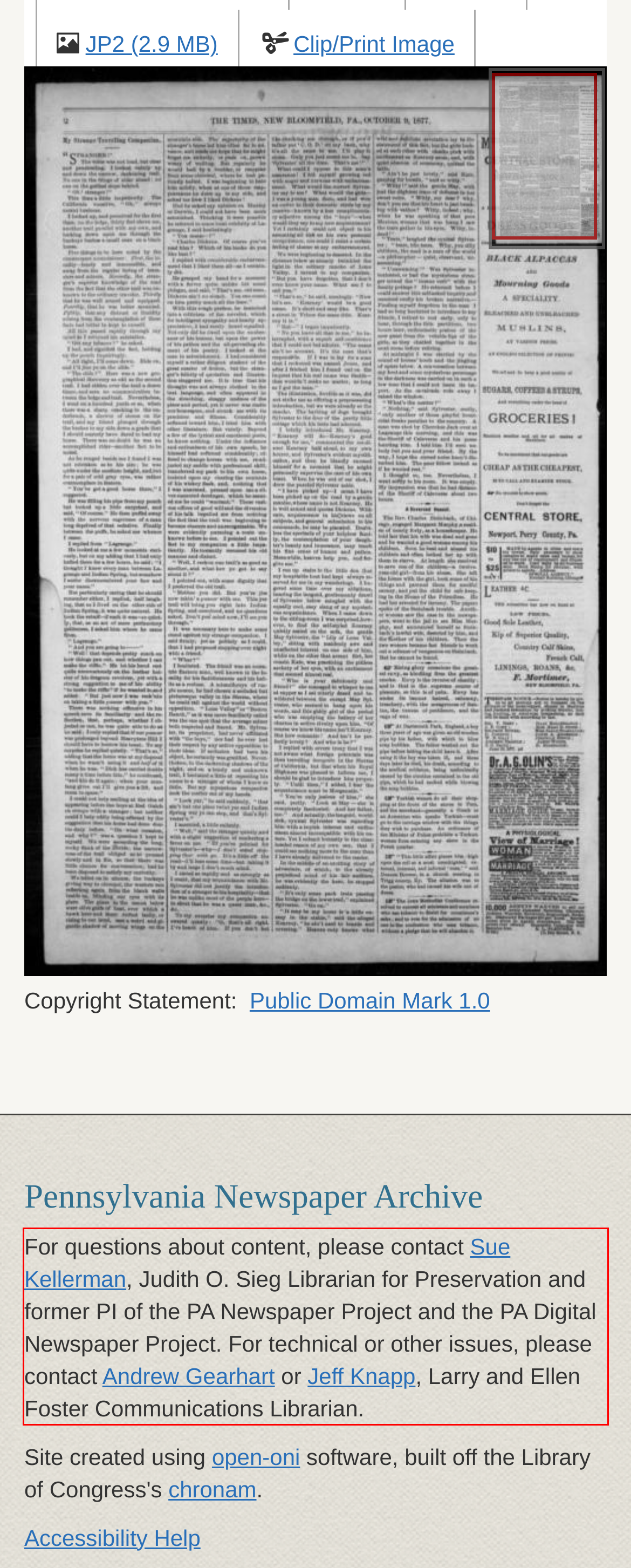Analyze the red bounding box in the provided webpage screenshot and generate the text content contained within.

For questions about content, please contact Sue Kellerman, Judith O. Sieg Librarian for Preservation and former PI of the PA Newspaper Project and the PA Digital Newspaper Project. For technical or other issues, please contact Andrew Gearhart or Jeff Knapp, Larry and Ellen Foster Communications Librarian.